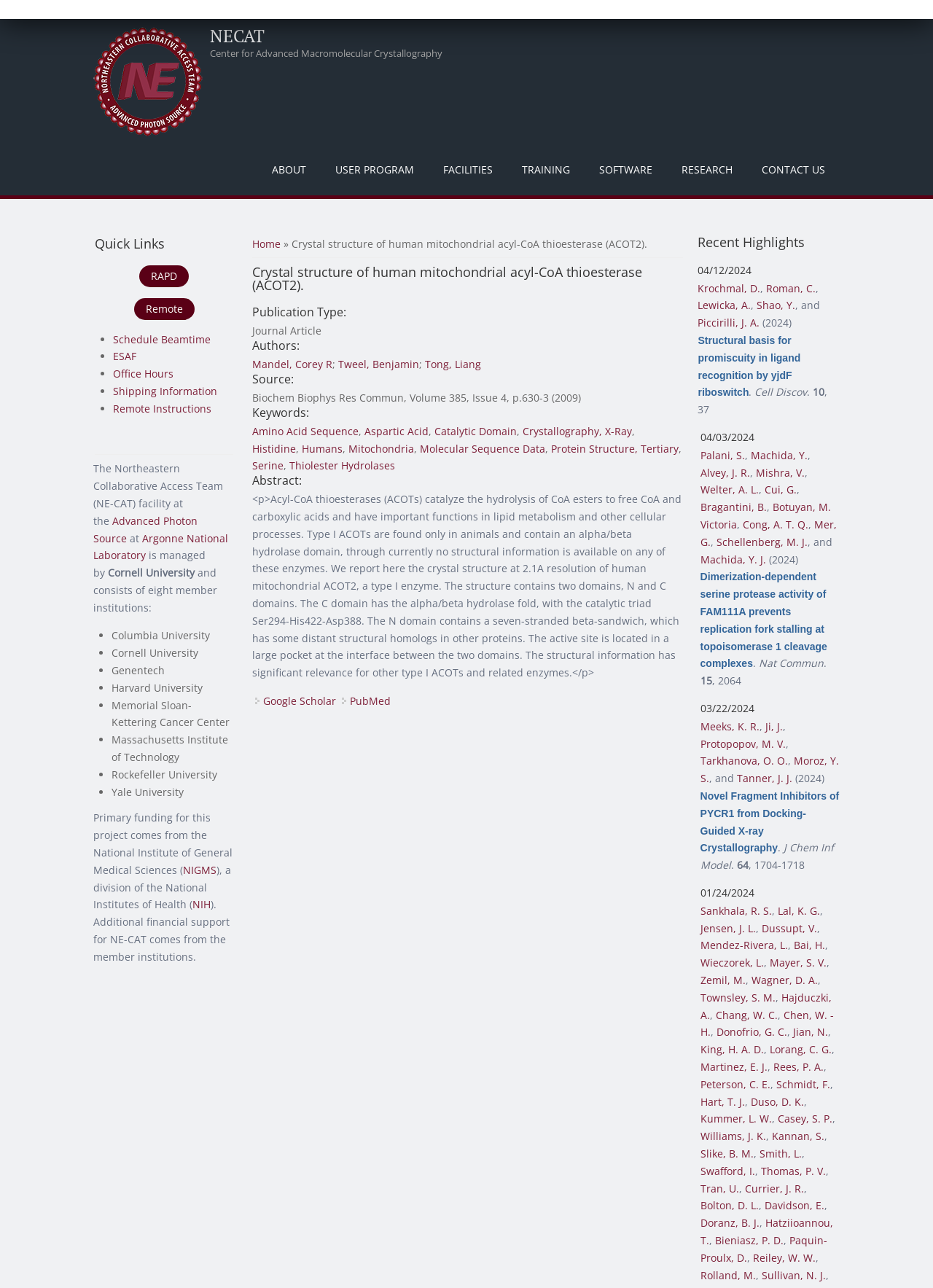Answer succinctly with a single word or phrase:
What is the name of the enzyme studied in this research?

ACOT2